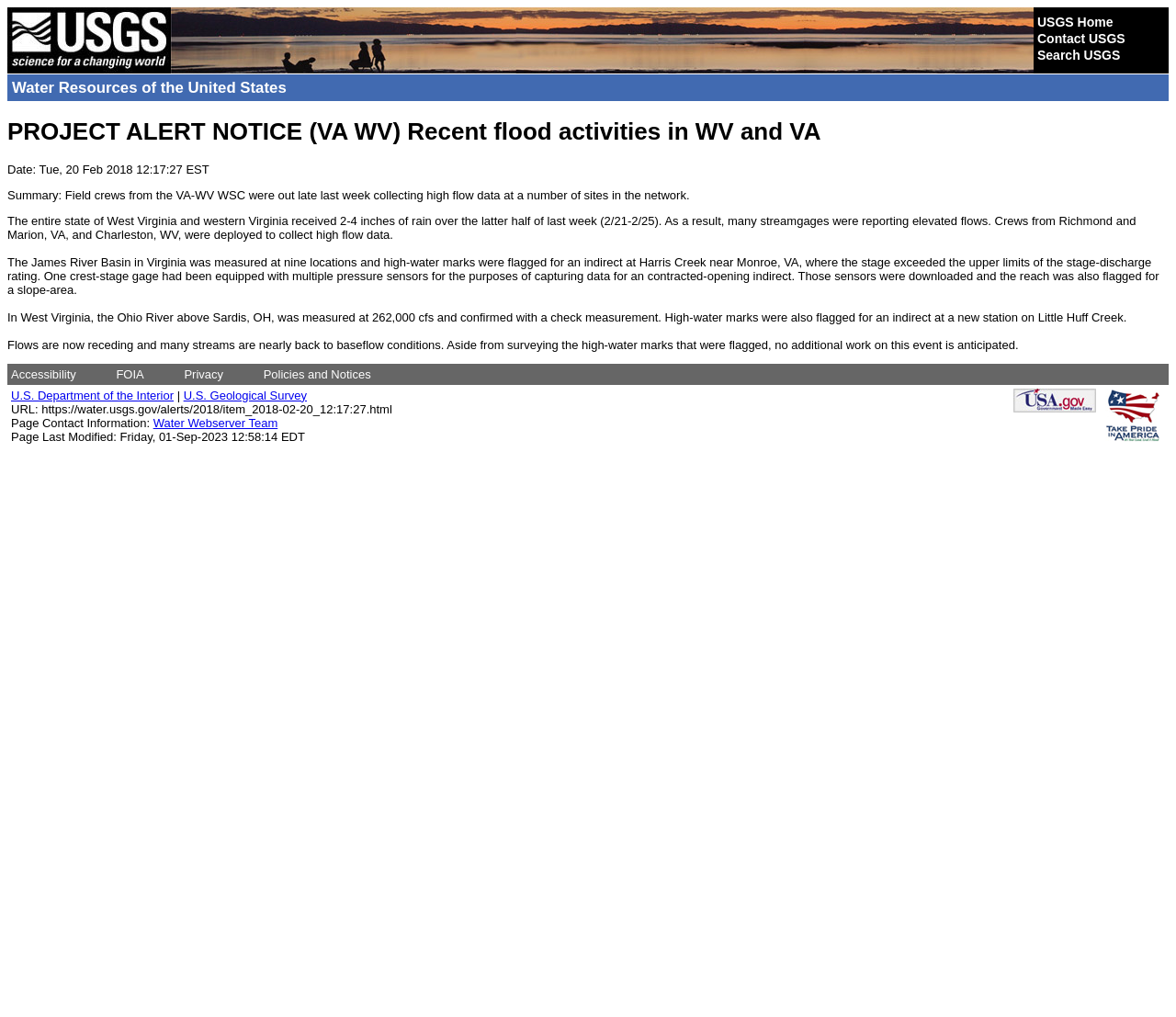Respond to the question below with a single word or phrase: What is the last modified date of the webpage?

Friday, 01-Sep-2023